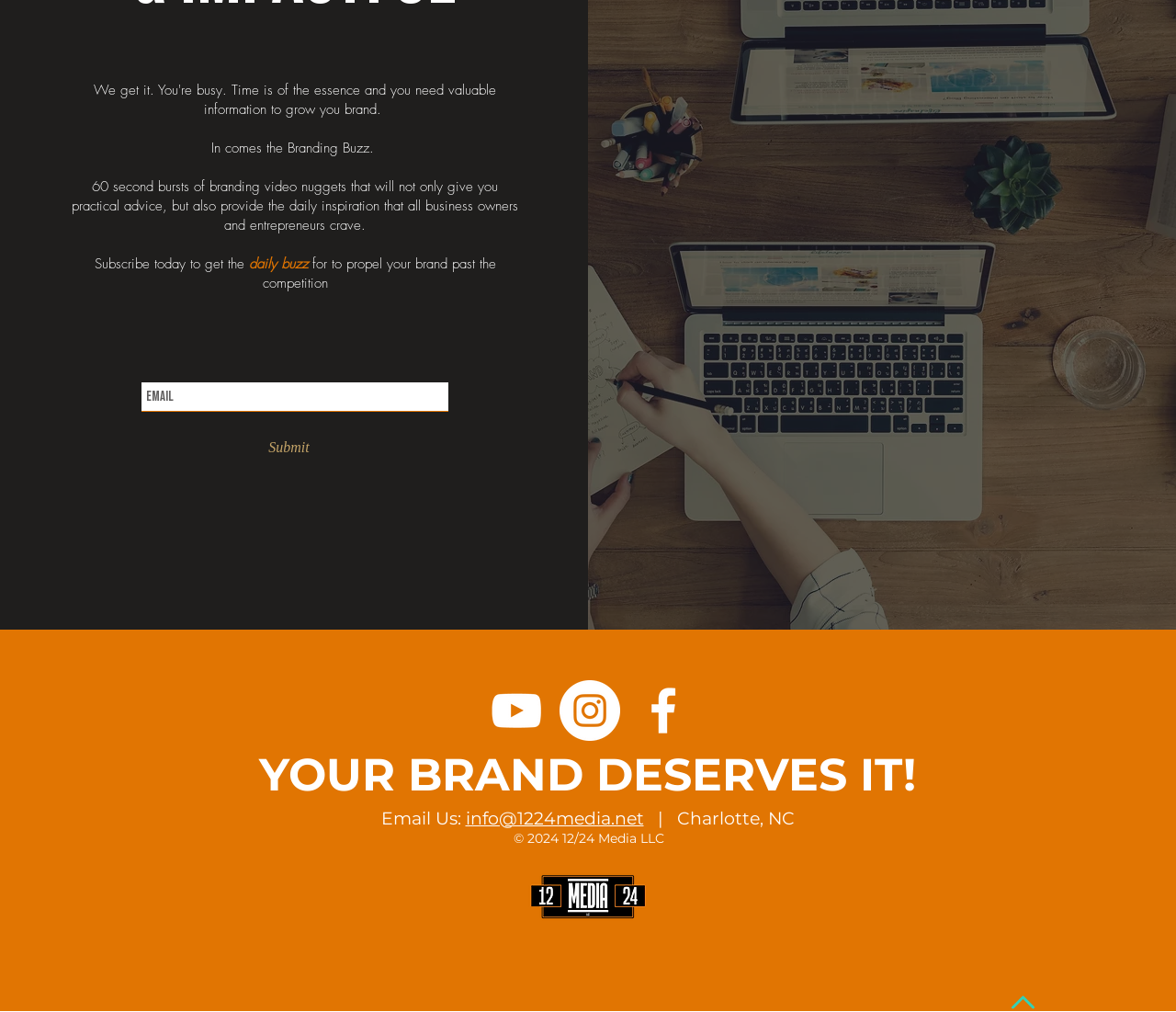Determine the bounding box coordinates in the format (top-left x, top-left y, bottom-right x, bottom-right y). Ensure all values are floating point numbers between 0 and 1. Identify the bounding box of the UI element described by: Submit

[0.17, 0.427, 0.322, 0.458]